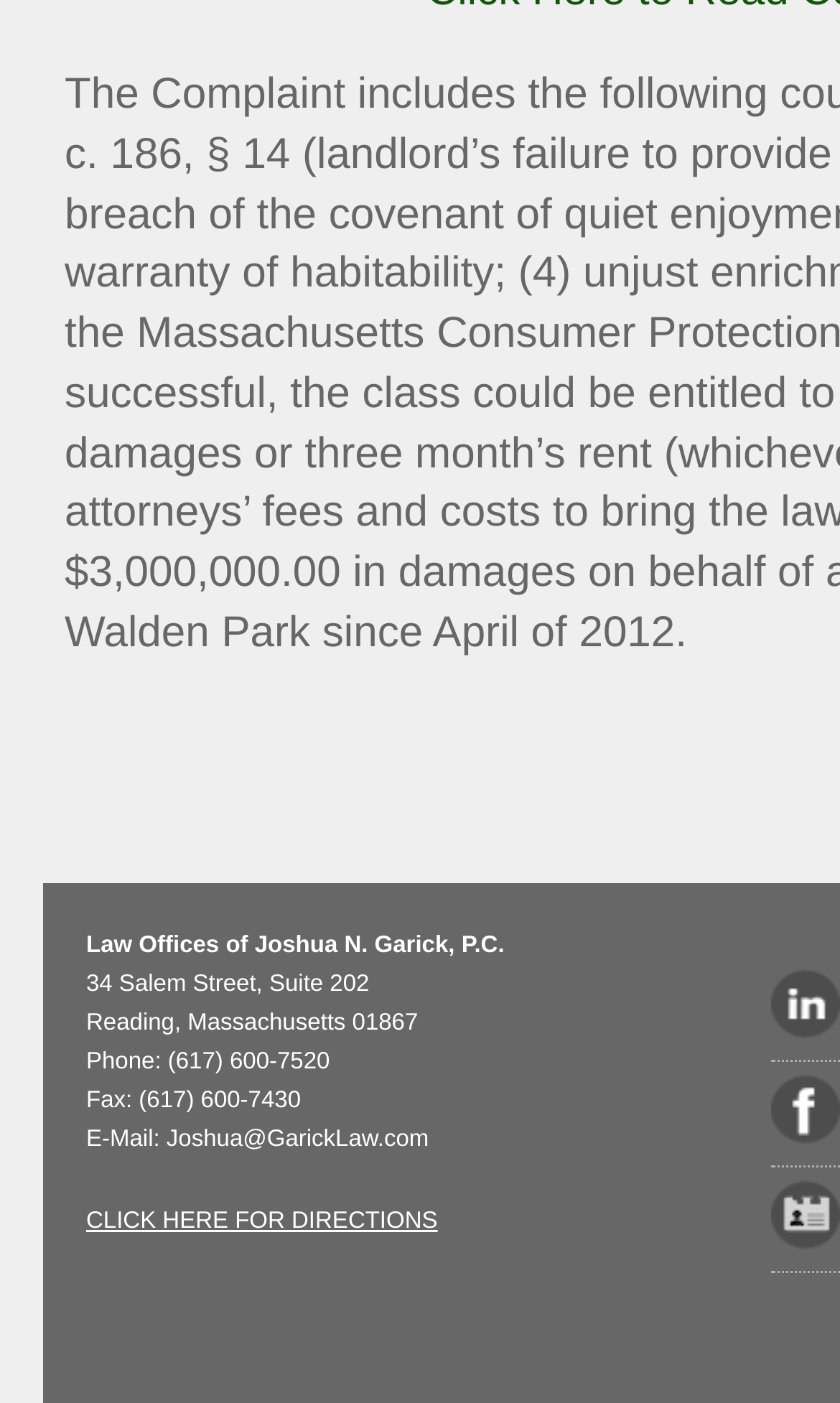Answer the following inquiry with a single word or phrase:
What is the phone number of the law firm?

(617) 600-7520